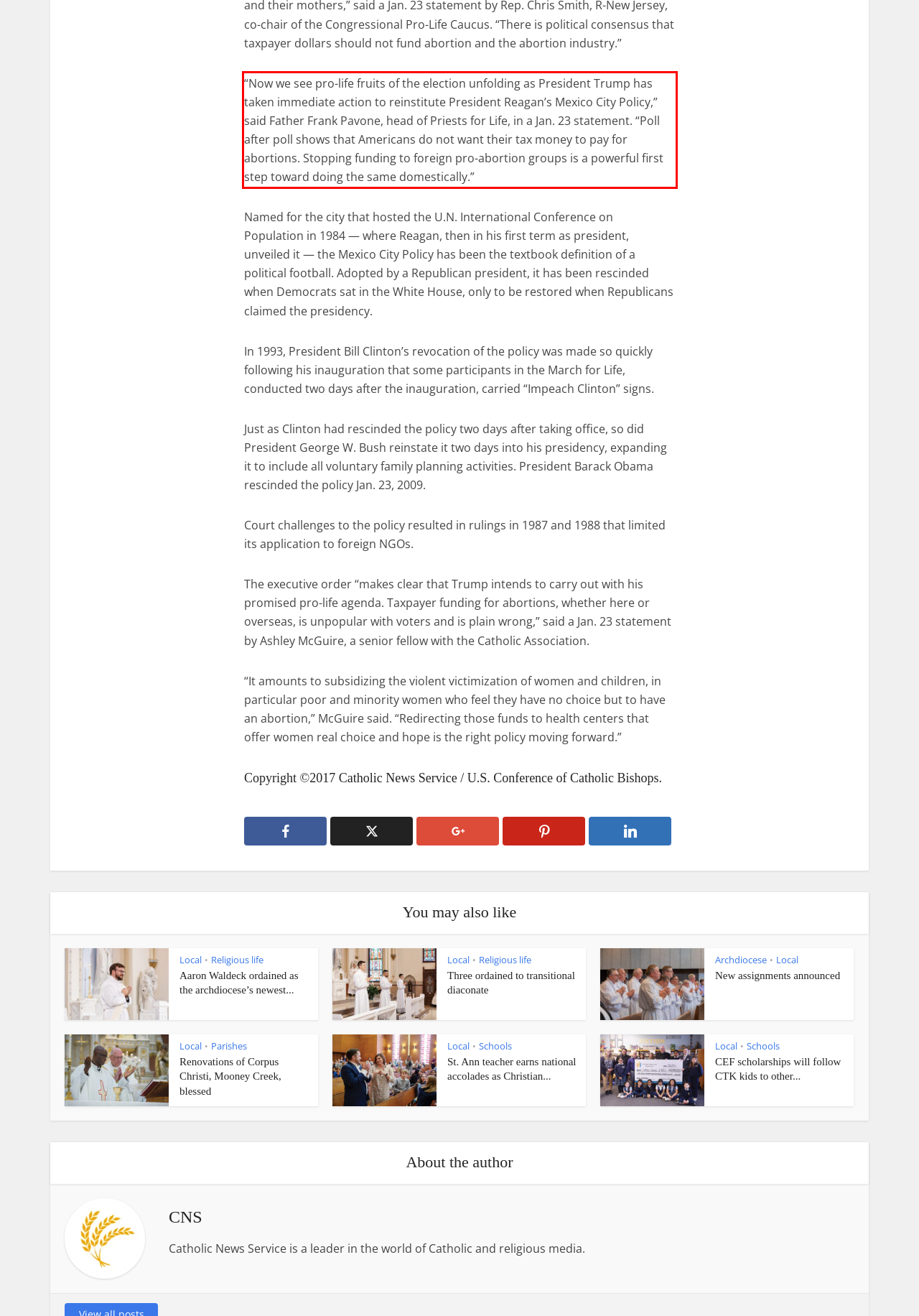Examine the webpage screenshot and use OCR to obtain the text inside the red bounding box.

“Now we see pro-life fruits of the election unfolding as President Trump has taken immediate action to reinstitute President Reagan’s Mexico City Policy,” said Father Frank Pavone, head of Priests for Life, in a Jan. 23 statement. “Poll after poll shows that Americans do not want their tax money to pay for abortions. Stopping funding to foreign pro-abortion groups is a powerful first step toward doing the same domestically.”